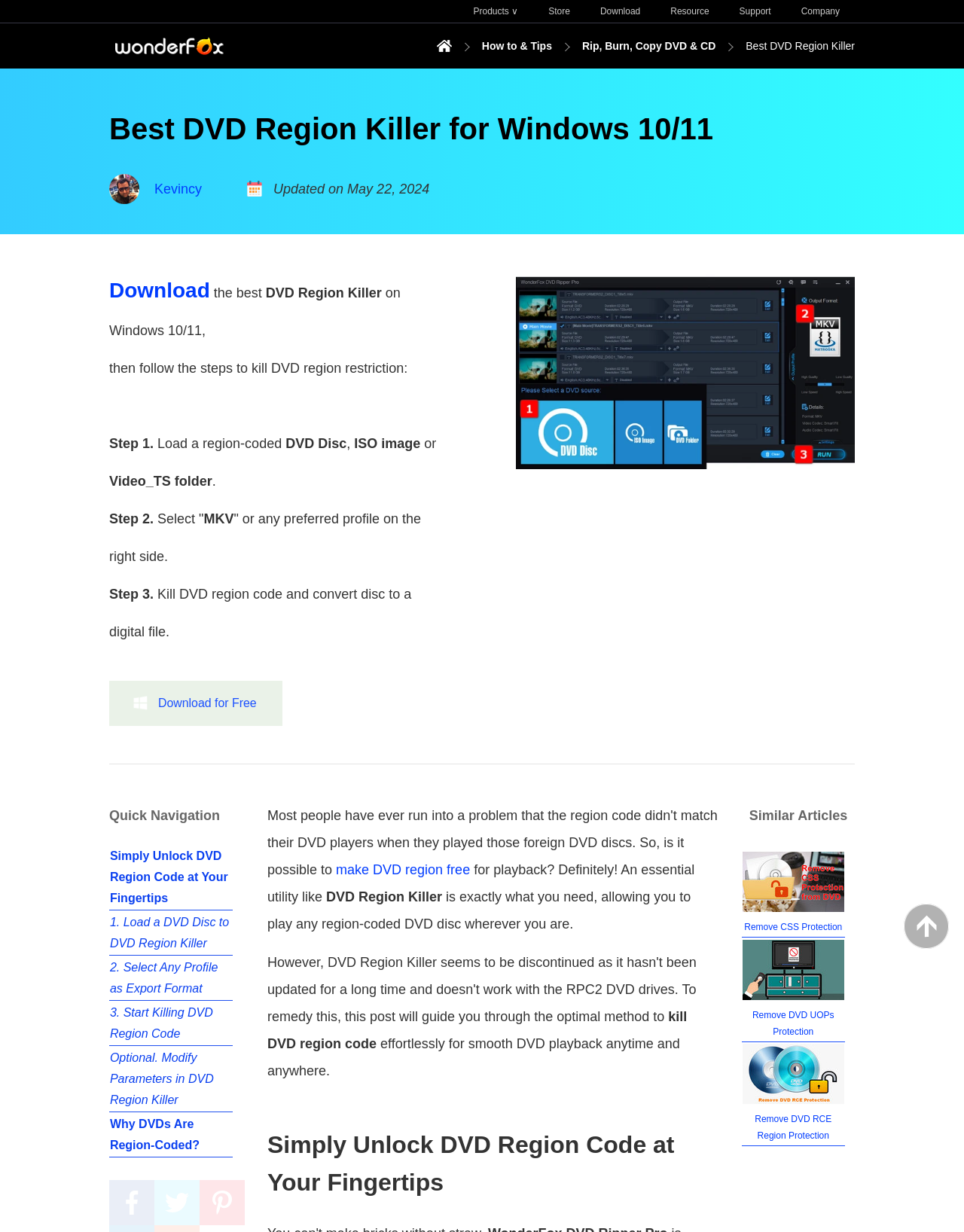Can you specify the bounding box coordinates for the region that should be clicked to fulfill this instruction: "Go back to the top of the page".

[0.938, 0.762, 0.984, 0.772]